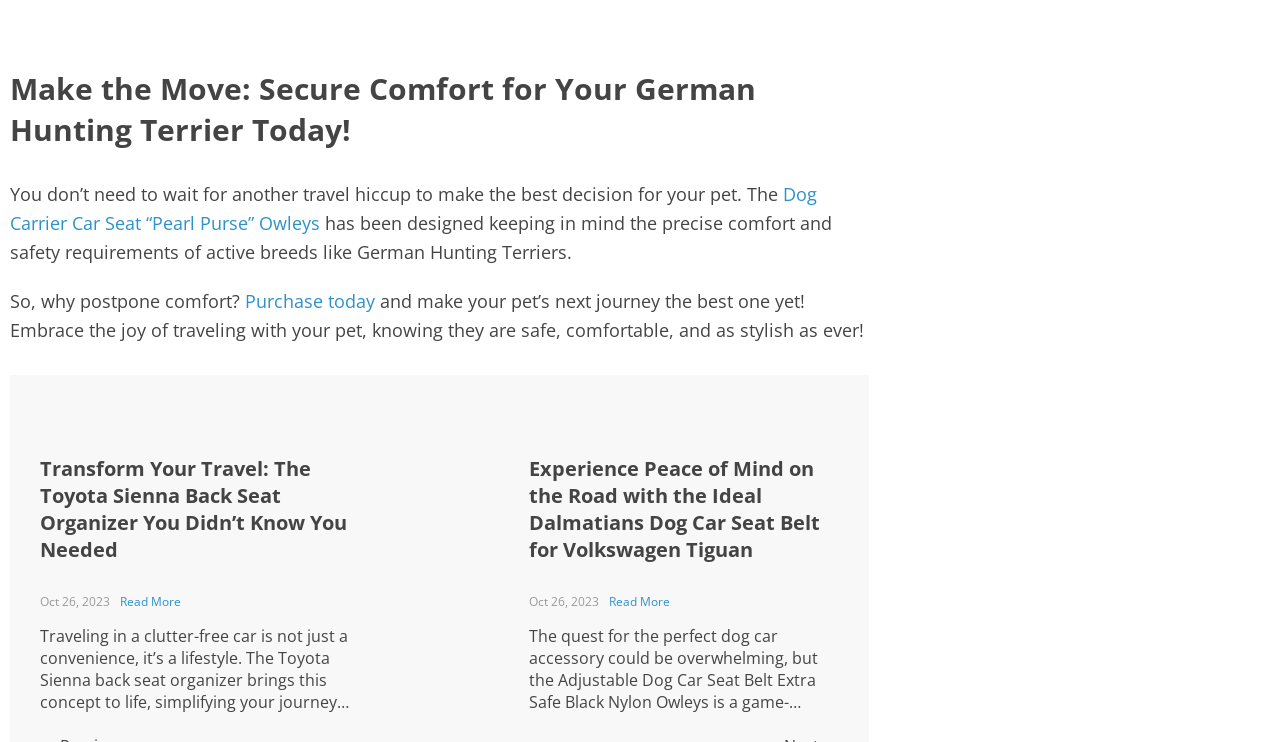Specify the bounding box coordinates of the element's region that should be clicked to achieve the following instruction: "Explore the Dog Carrier Car Seat 'Pearl Purse' Owleys". The bounding box coordinates consist of four float numbers between 0 and 1, in the format [left, top, right, bottom].

[0.008, 0.246, 0.638, 0.317]